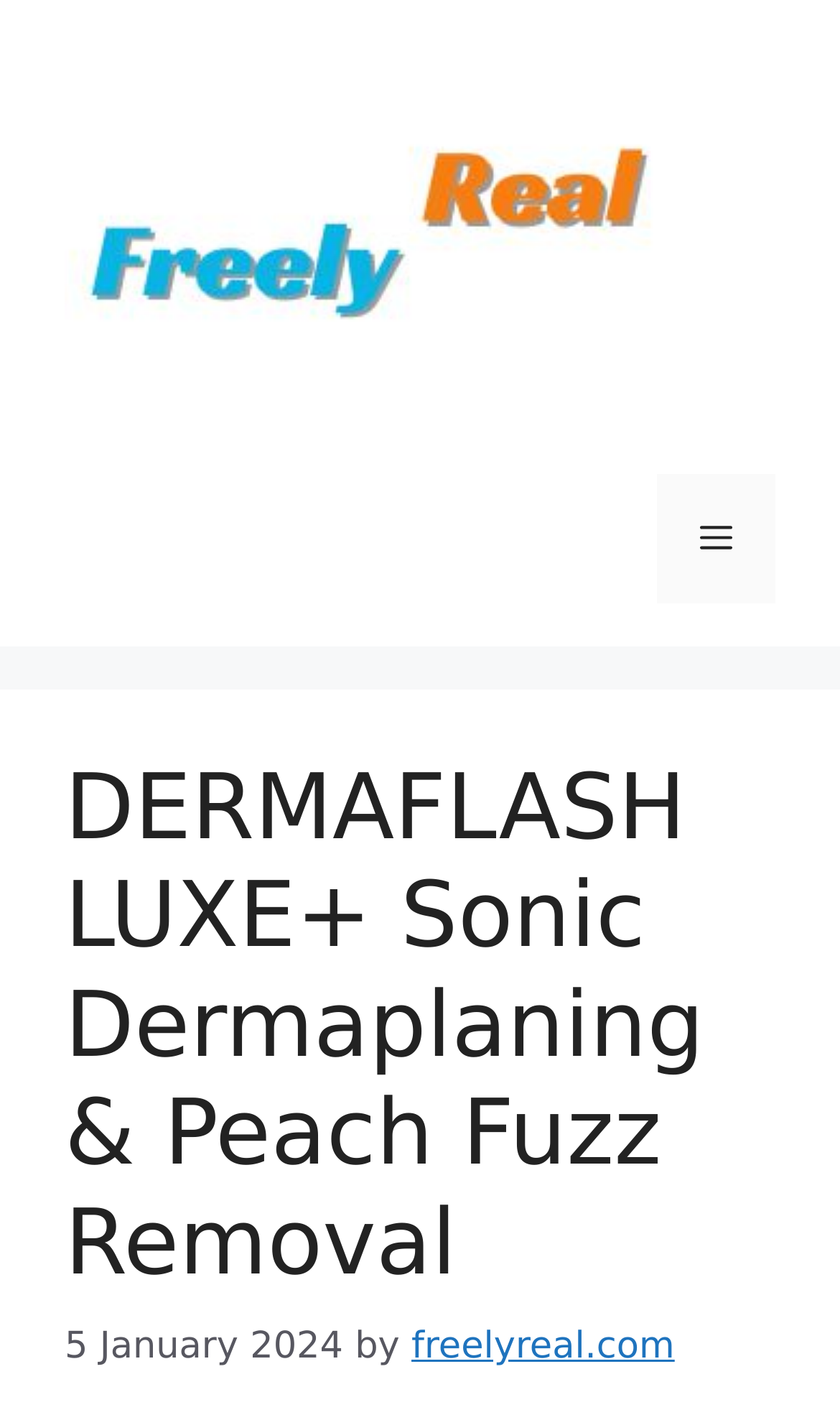Is the menu expanded?
Using the screenshot, give a one-word or short phrase answer.

False